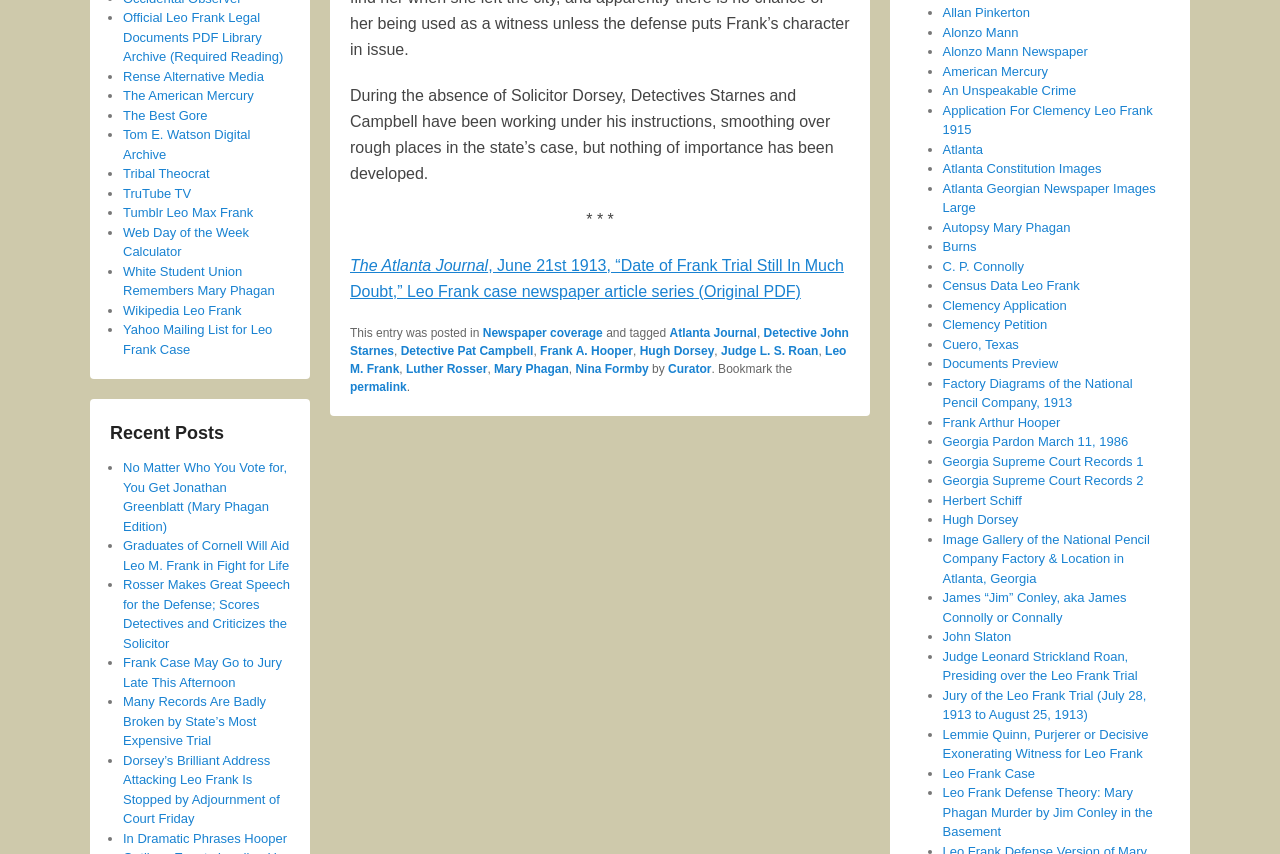Identify the bounding box coordinates necessary to click and complete the given instruction: "View the posts tagged with 'Atlanta Journal'".

[0.523, 0.382, 0.591, 0.399]